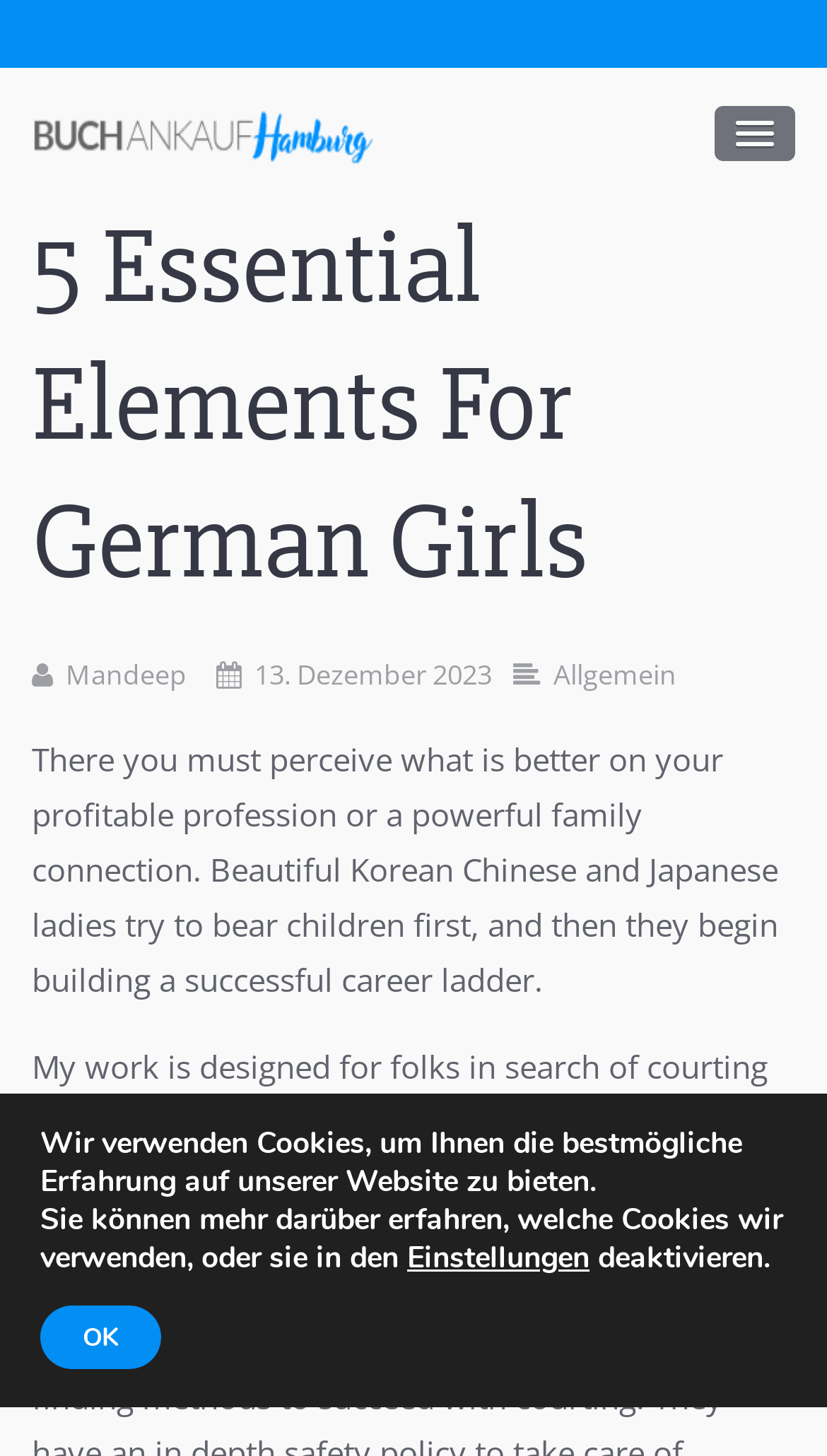What is the category of the blog post?
Could you give a comprehensive explanation in response to this question?

I found the category of the blog post by looking at the link 'Allgemein' which is located below the title of the blog post and above the date '13. Dezember 2023'.